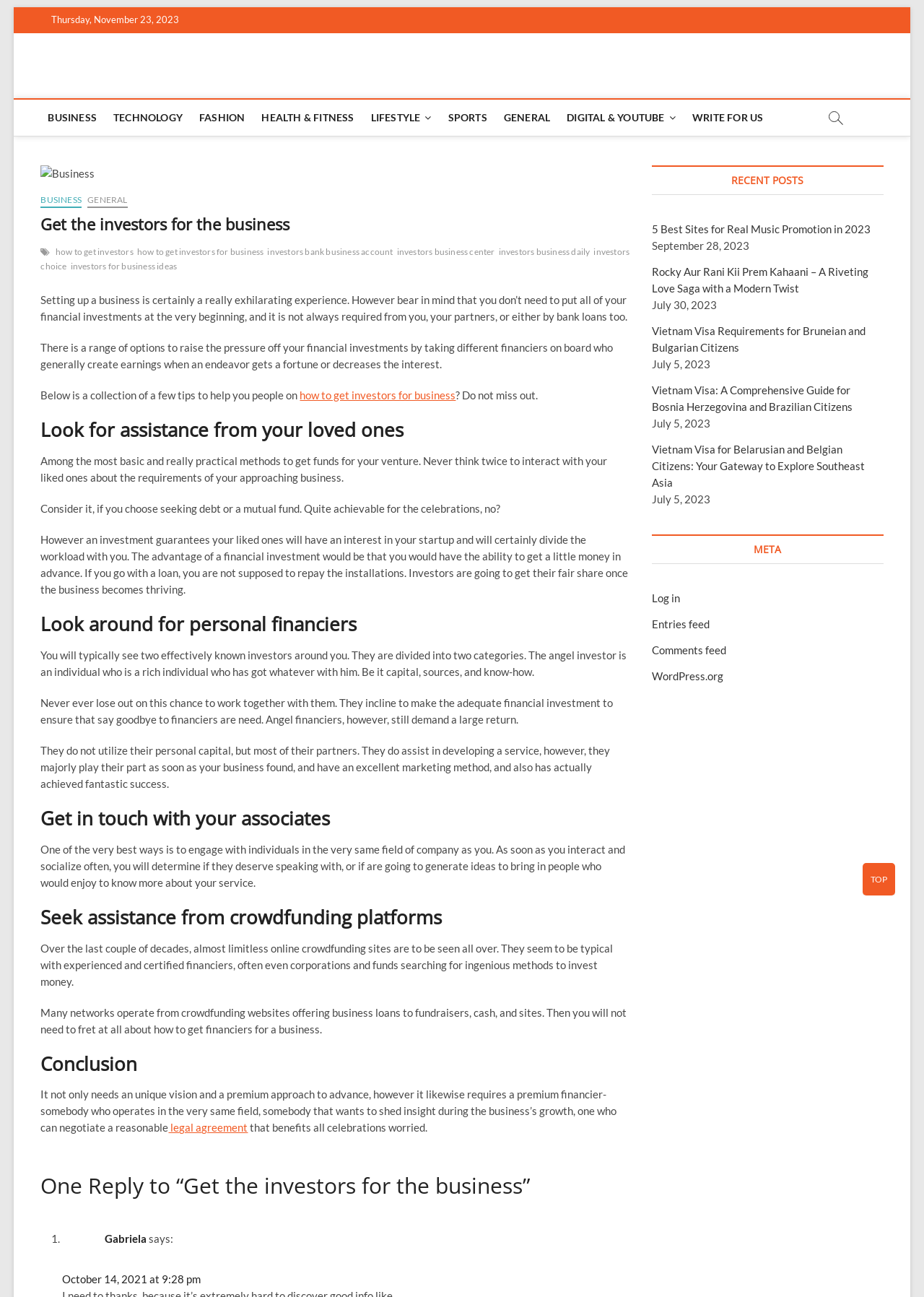Create a detailed summary of all the visual and textual information on the webpage.

This webpage is about getting investors for a business. At the top, there is a navigation menu with links to different categories such as BUSINESS, TECHNOLOGY, FASHION, and more. Below the navigation menu, there is a button and a date "Thursday, November 23, 2023". 

The main content of the webpage is an article titled "Get the investors for the business". The article is divided into several sections, each with a heading. The first section provides an introduction to the topic, explaining that setting up a business can be exciting but also requires financial investments. 

The subsequent sections offer tips on how to get investors for a business. These tips include seeking assistance from loved ones, looking for personal financiers, getting in touch with associates, and seeking help from crowdfunding platforms. Each section provides detailed information and explanations on how to approach these options.

On the right side of the webpage, there is a sidebar with a heading "RECENT POSTS". This section lists several recent articles with links to each article, along with their publication dates.

At the bottom of the webpage, there is a footer section with a link to a comment from a user named Gabriela, along with a timestamp. There is also a "TOP" button that allows users to scroll back to the top of the webpage.